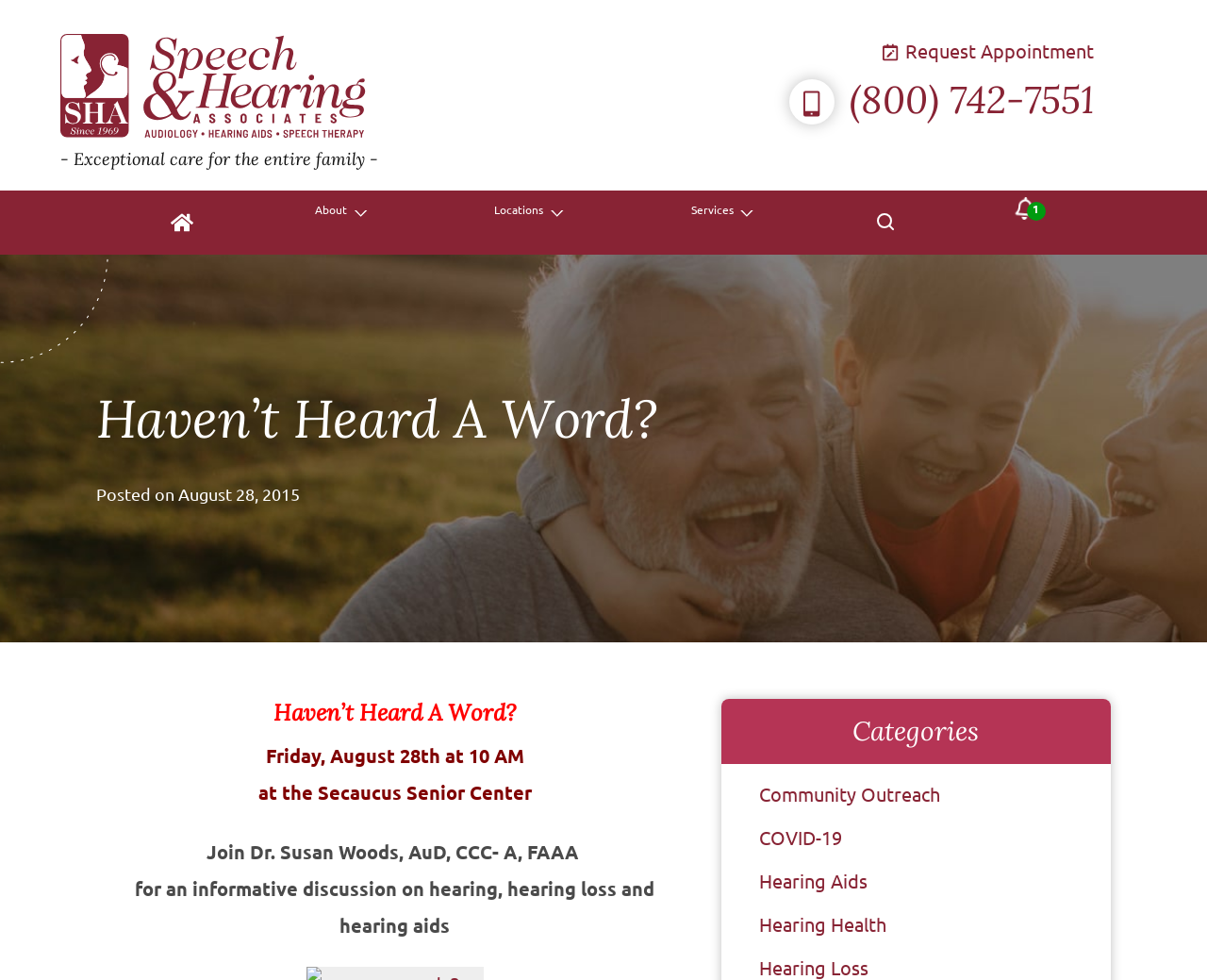Determine the bounding box coordinates for the clickable element required to fulfill the instruction: "Request an appointment". Provide the coordinates as four float numbers between 0 and 1, i.e., [left, top, right, bottom].

[0.733, 0.041, 0.906, 0.065]